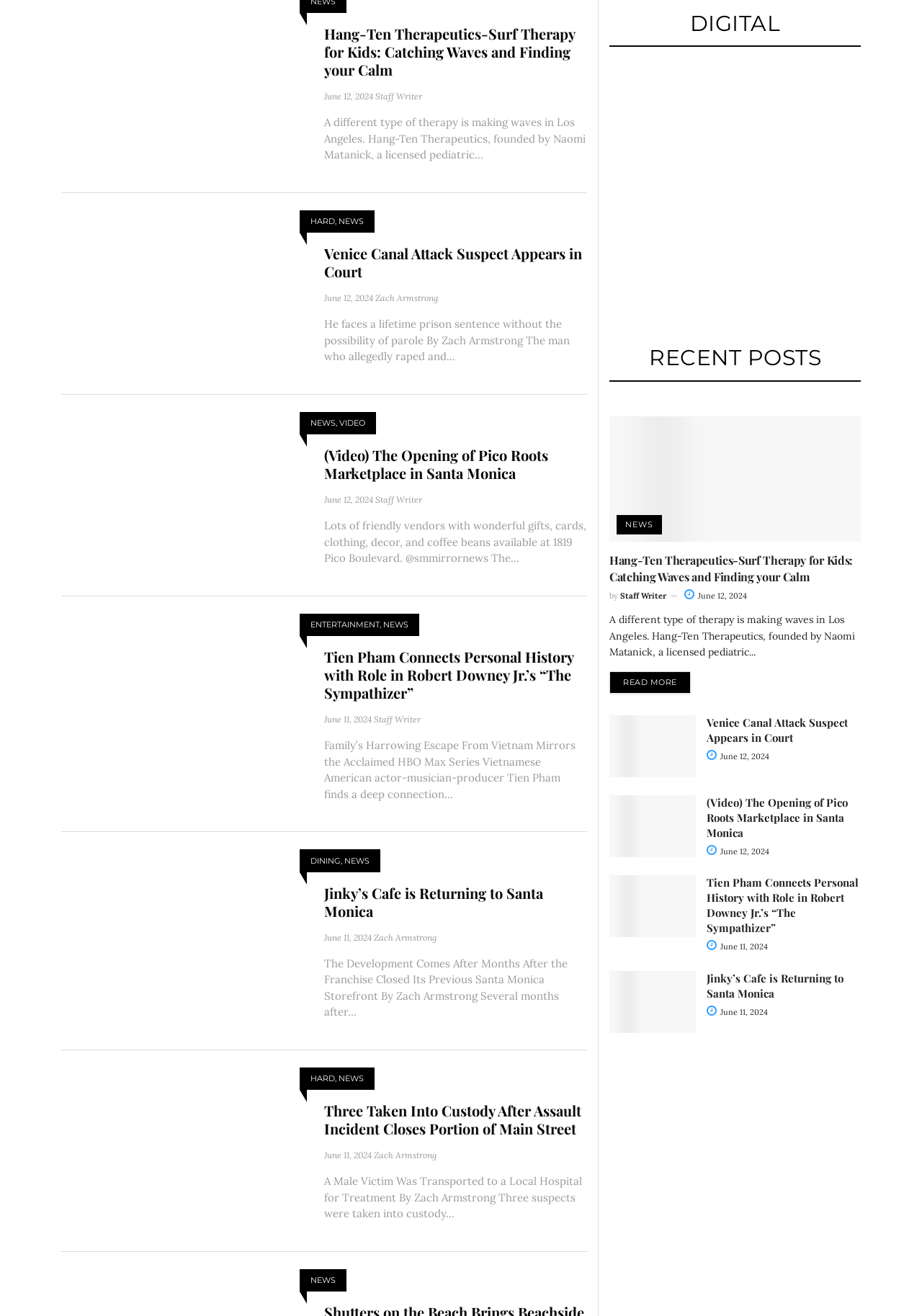Who is the author of the third article?
Using the image as a reference, answer with just one word or a short phrase.

Staff Writer